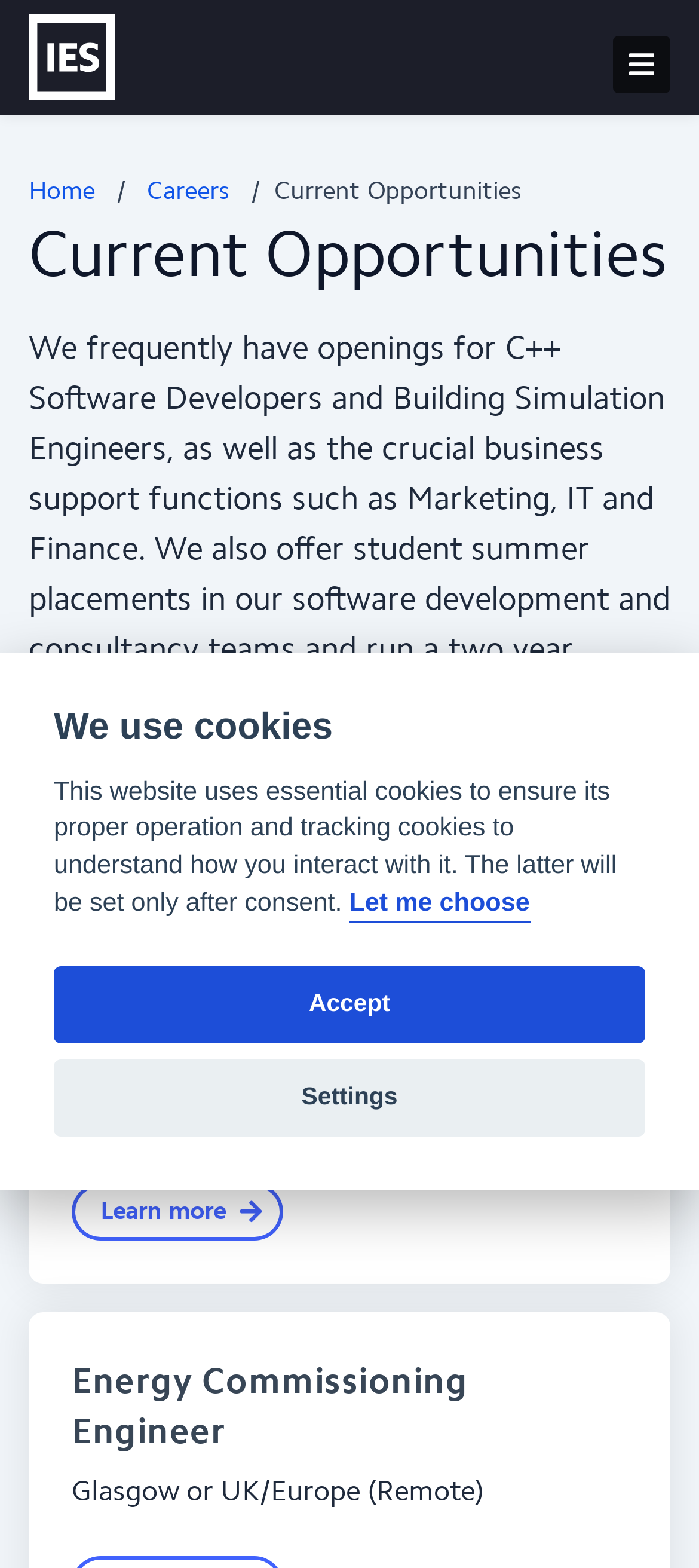Generate a comprehensive caption for the webpage you are viewing.

The webpage is about current job opportunities at IES, a company committed to sustainability. At the top left, there is a link to the homepage, followed by a navigation menu with links to "Careers" and "Current Opportunities". On the top right, there is a button with an icon.

Below the navigation menu, there is a heading that reads "Current Opportunities". Underneath, there is a paragraph of text that describes the types of job openings available at IES, including C++ Software Developers, Building Simulation Engineers, and business support functions.

Further down, there is a section with a heading that reads "Project Manager – VE Consultancy", which is located at Glasgow, Scotland Central Belt. This section has a link to learn more about the job opportunity. Below this, there is another section with a heading that reads "Energy Commissioning Engineer", which is located at Glasgow or UK/Europe (Remote).

At the bottom of the page, there is a dialog box with a heading that reads "We use cookies". This dialog box explains how the website uses cookies and provides options to accept, choose, or set cookie settings.